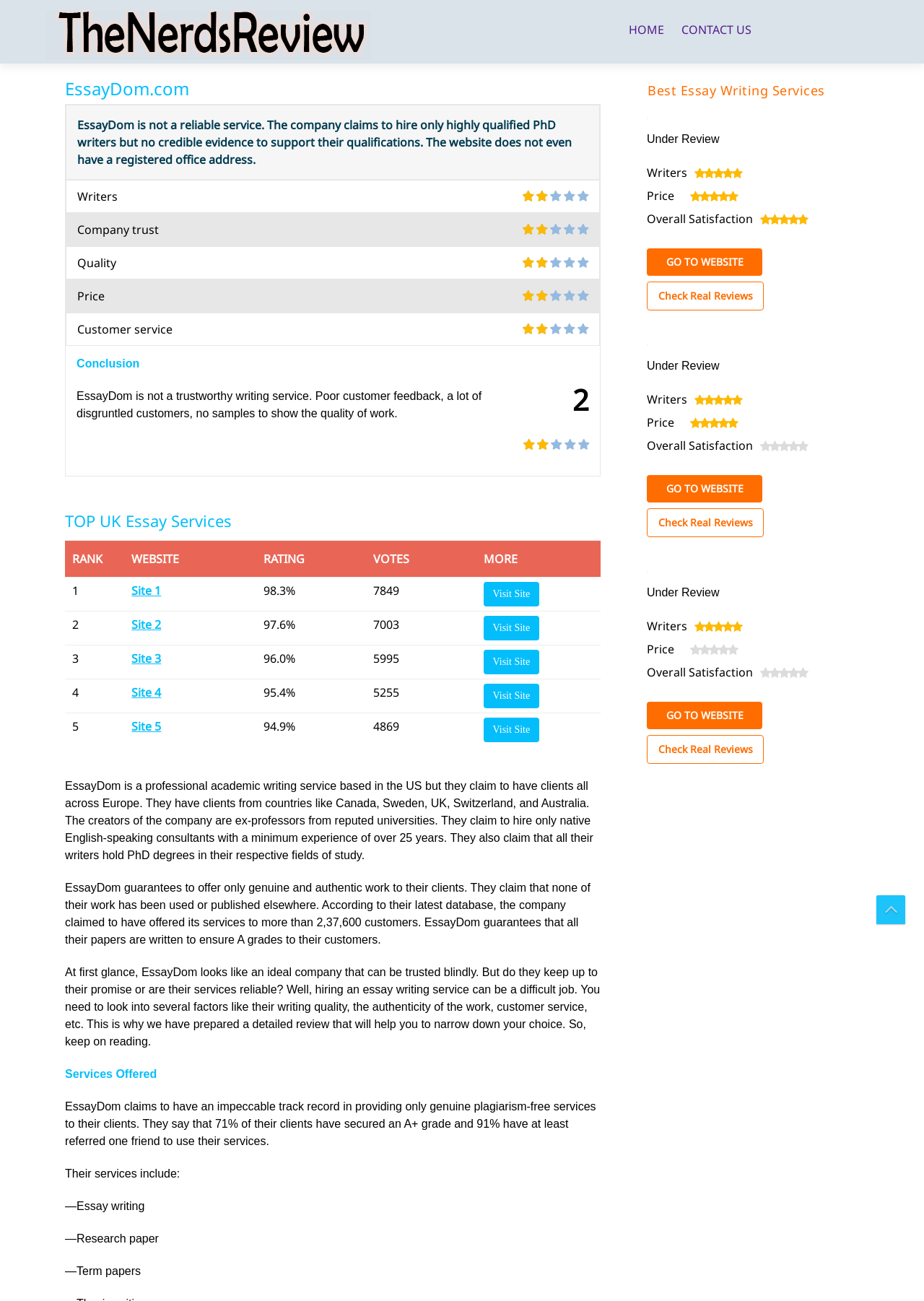Identify the bounding box coordinates of the element that should be clicked to fulfill this task: "Click on HOME". The coordinates should be provided as four float numbers between 0 and 1, i.e., [left, top, right, bottom].

[0.674, 0.007, 0.725, 0.038]